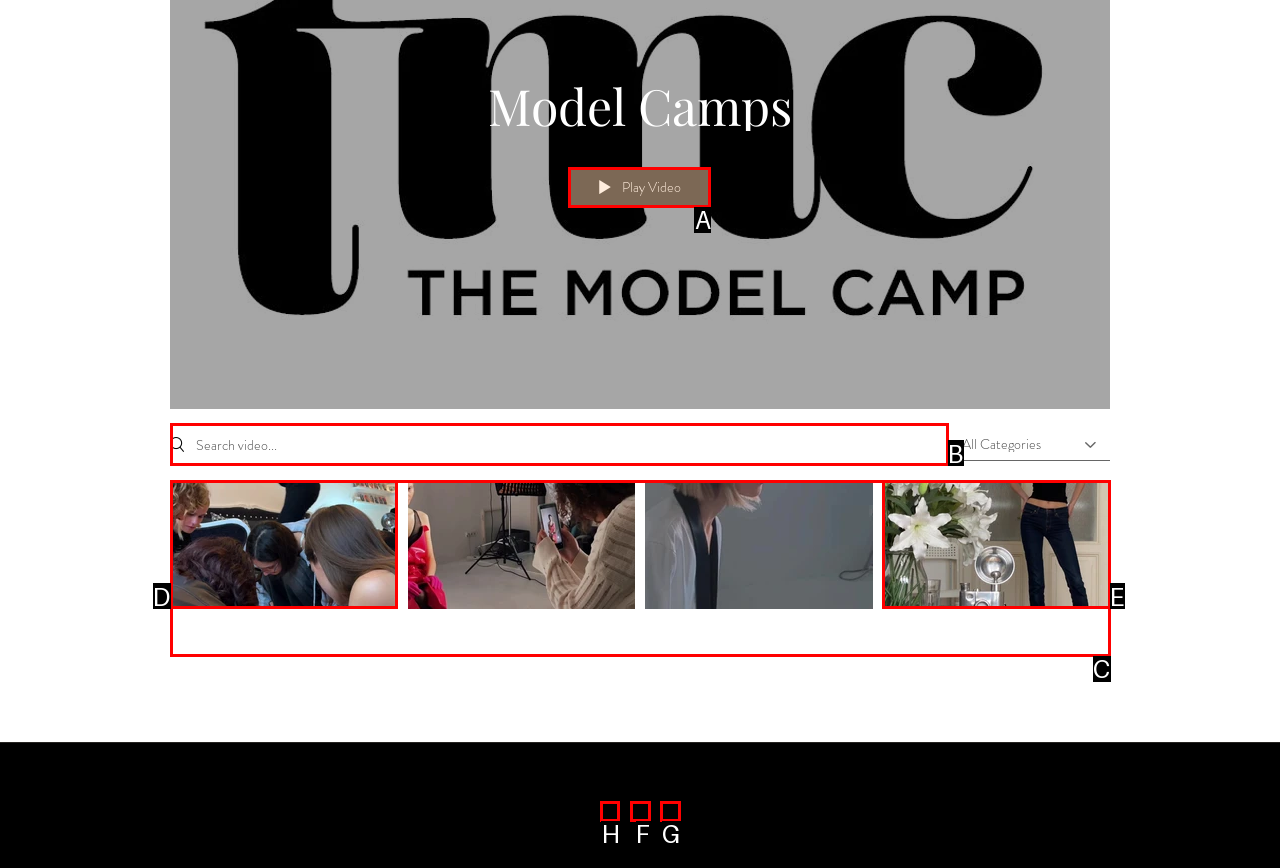Choose the letter of the UI element necessary for this task: Visit LinkedIn page
Answer with the correct letter.

H